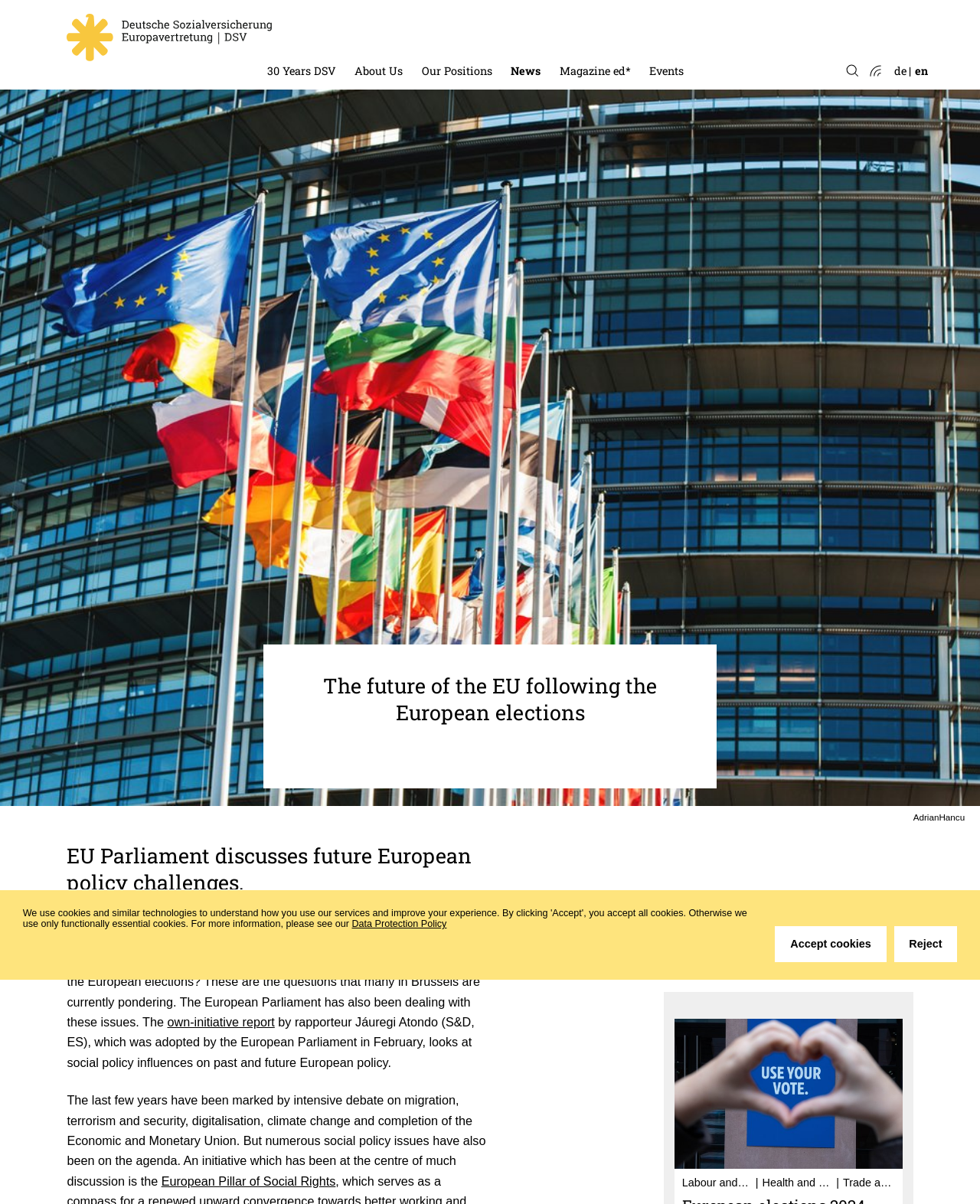Could you locate the bounding box coordinates for the section that should be clicked to accomplish this task: "Navigate to the About Us page".

[0.35, 0.045, 0.423, 0.074]